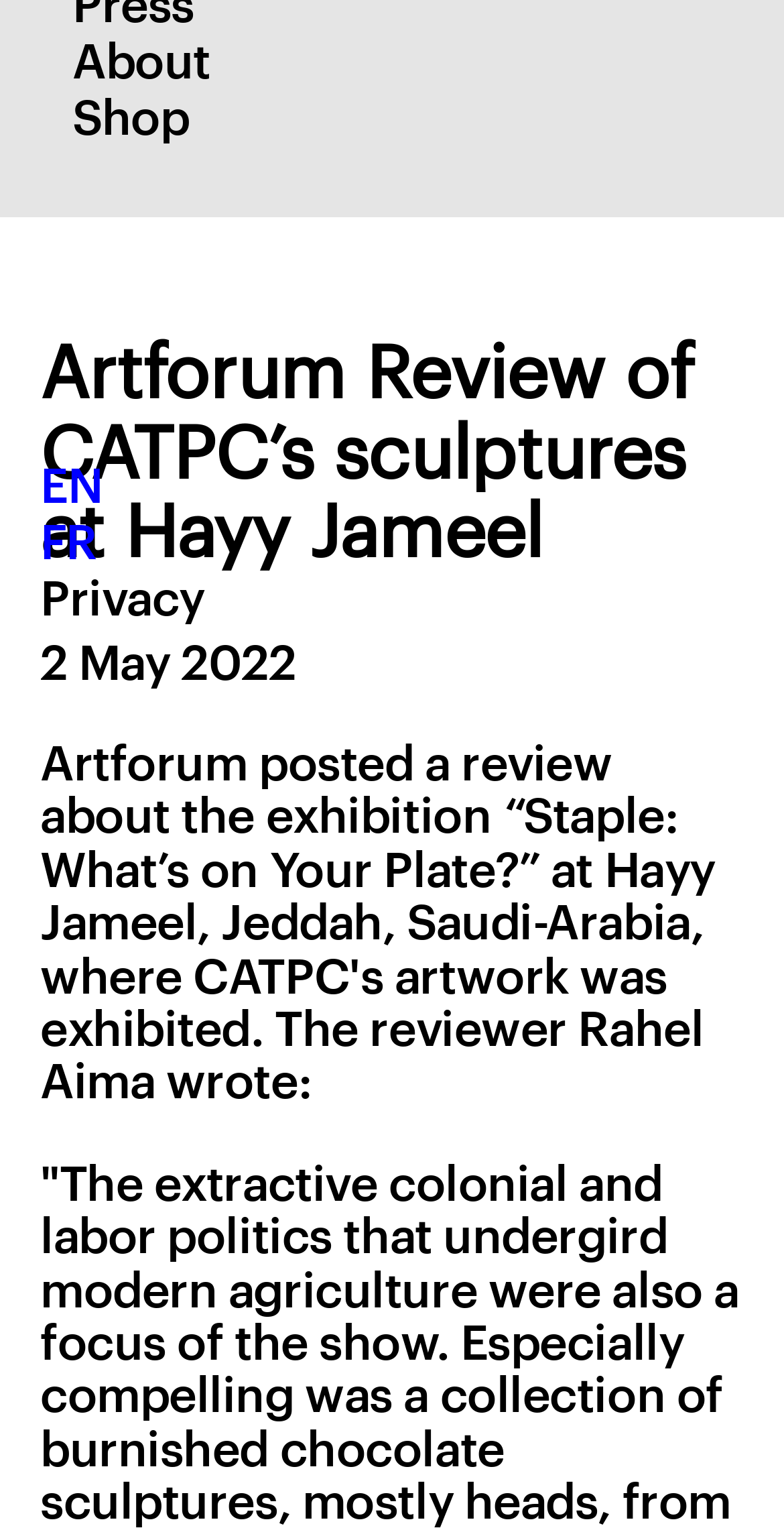Given the element description English, predict the bounding box coordinates for the UI element in the webpage screenshot. The format should be (top-left x, top-left y, bottom-right x, bottom-right y), and the values should be between 0 and 1.

None